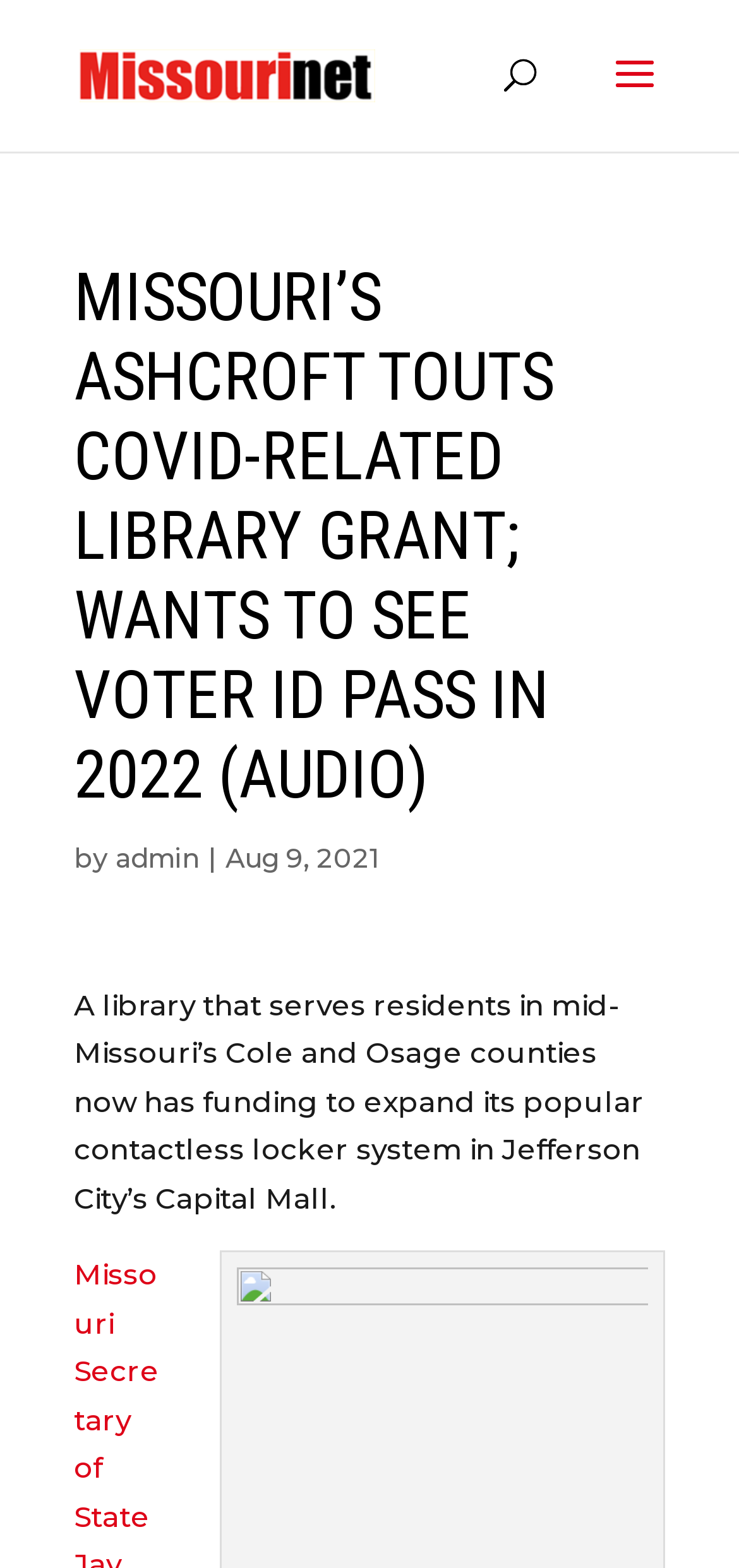Answer briefly with one word or phrase:
What type of institution is expanding its locker system?

Library